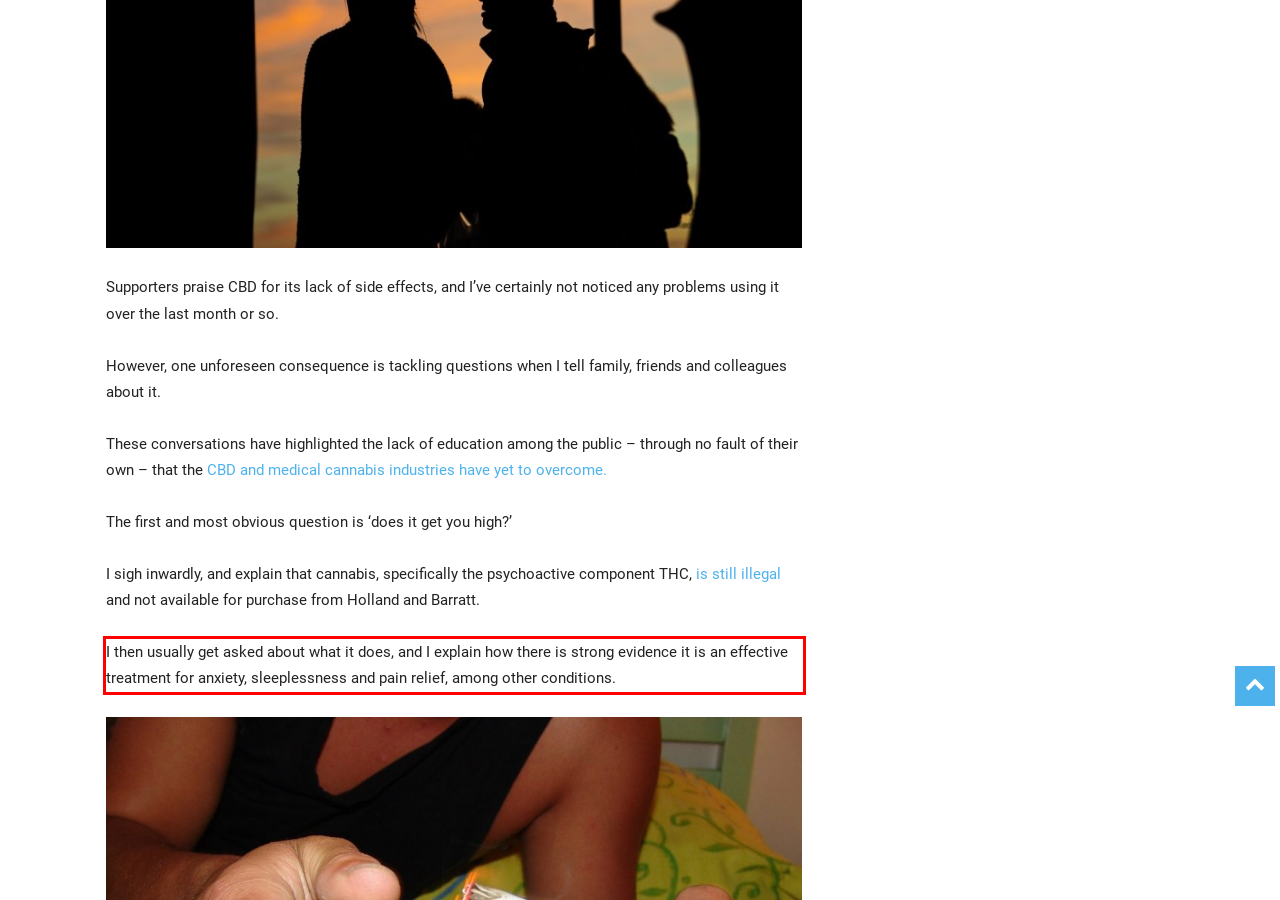You are provided with a screenshot of a webpage that includes a red bounding box. Extract and generate the text content found within the red bounding box.

I then usually get asked about what it does, and I explain how there is strong evidence it is an effective treatment for anxiety, sleeplessness and pain relief, among other conditions.